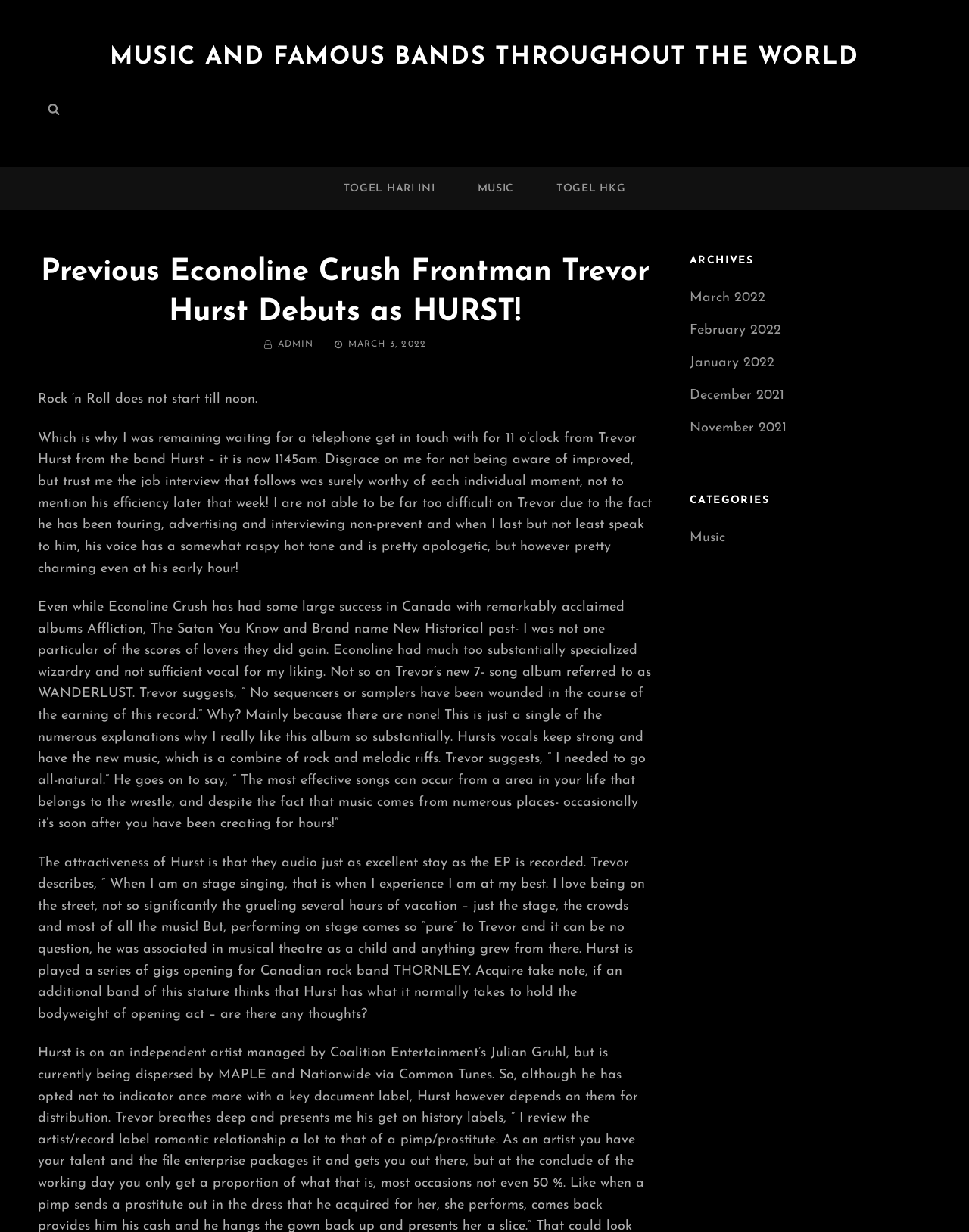Highlight the bounding box coordinates of the region I should click on to meet the following instruction: "Check out the ARCHIVES".

[0.712, 0.205, 0.961, 0.218]